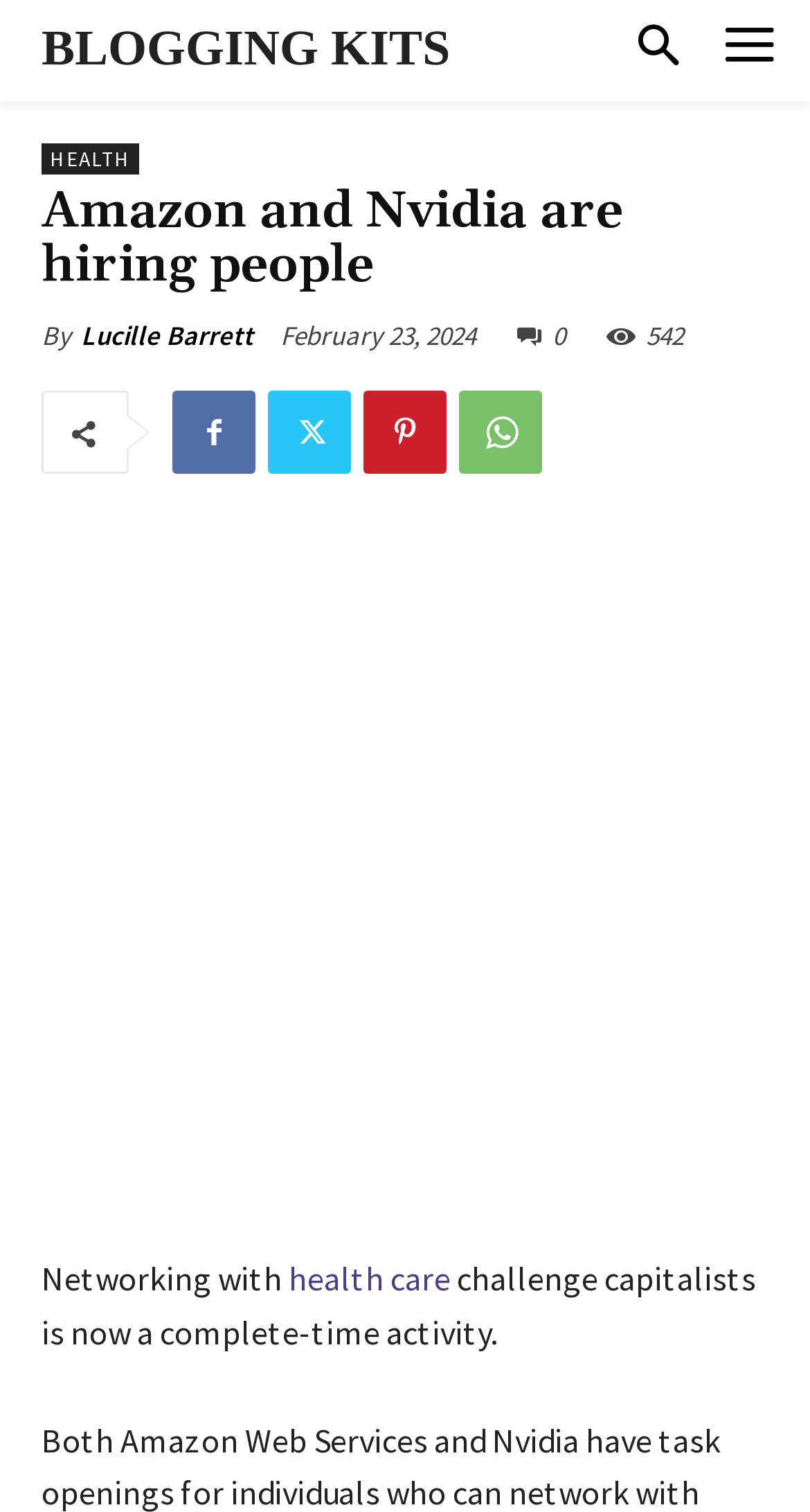Find and generate the main title of the webpage.

Amazon and Nvidia are hiring people